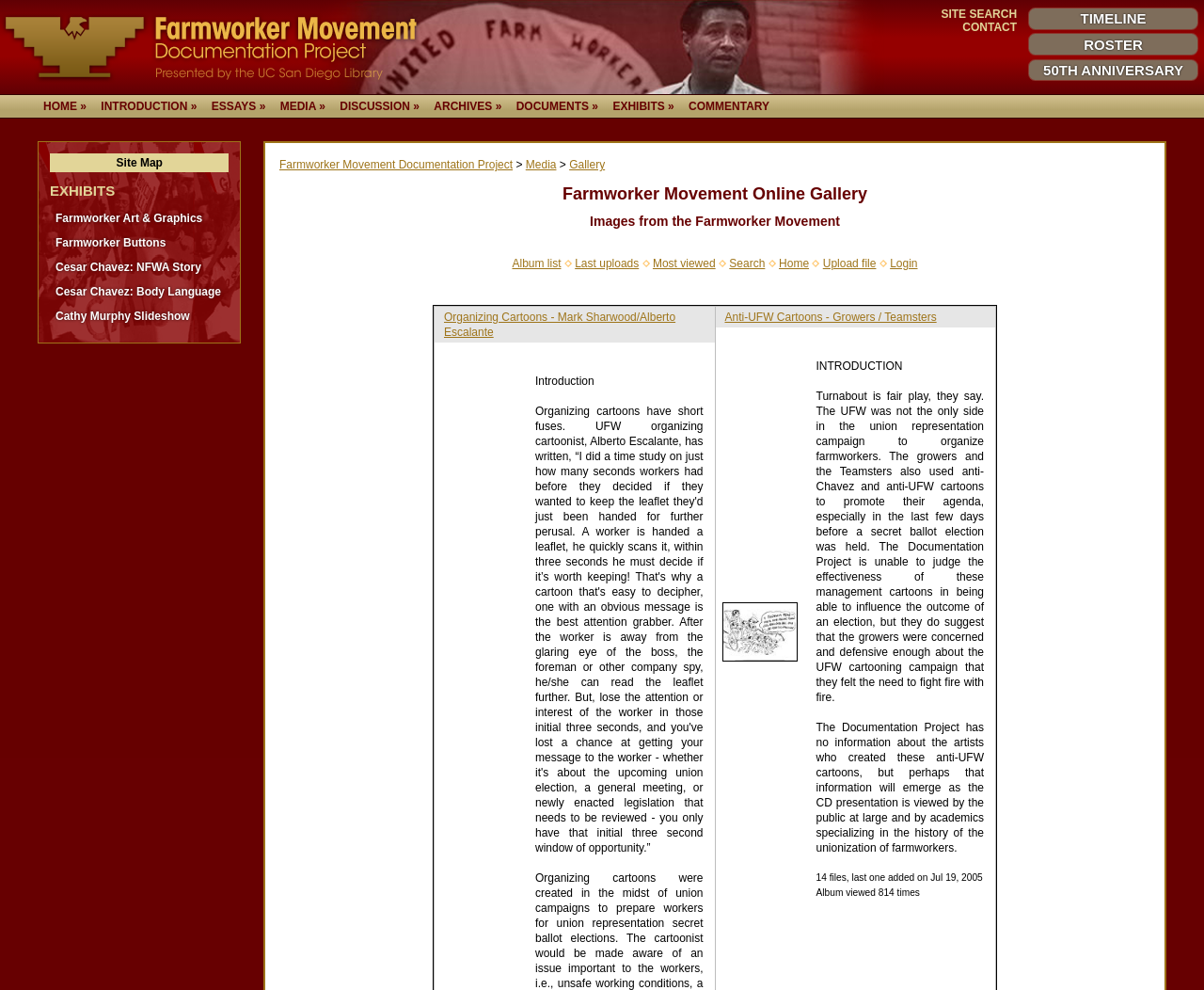Please find the bounding box coordinates of the element that must be clicked to perform the given instruction: "View the 'EXHIBITS' page". The coordinates should be four float numbers from 0 to 1, i.e., [left, top, right, bottom].

[0.041, 0.186, 0.19, 0.199]